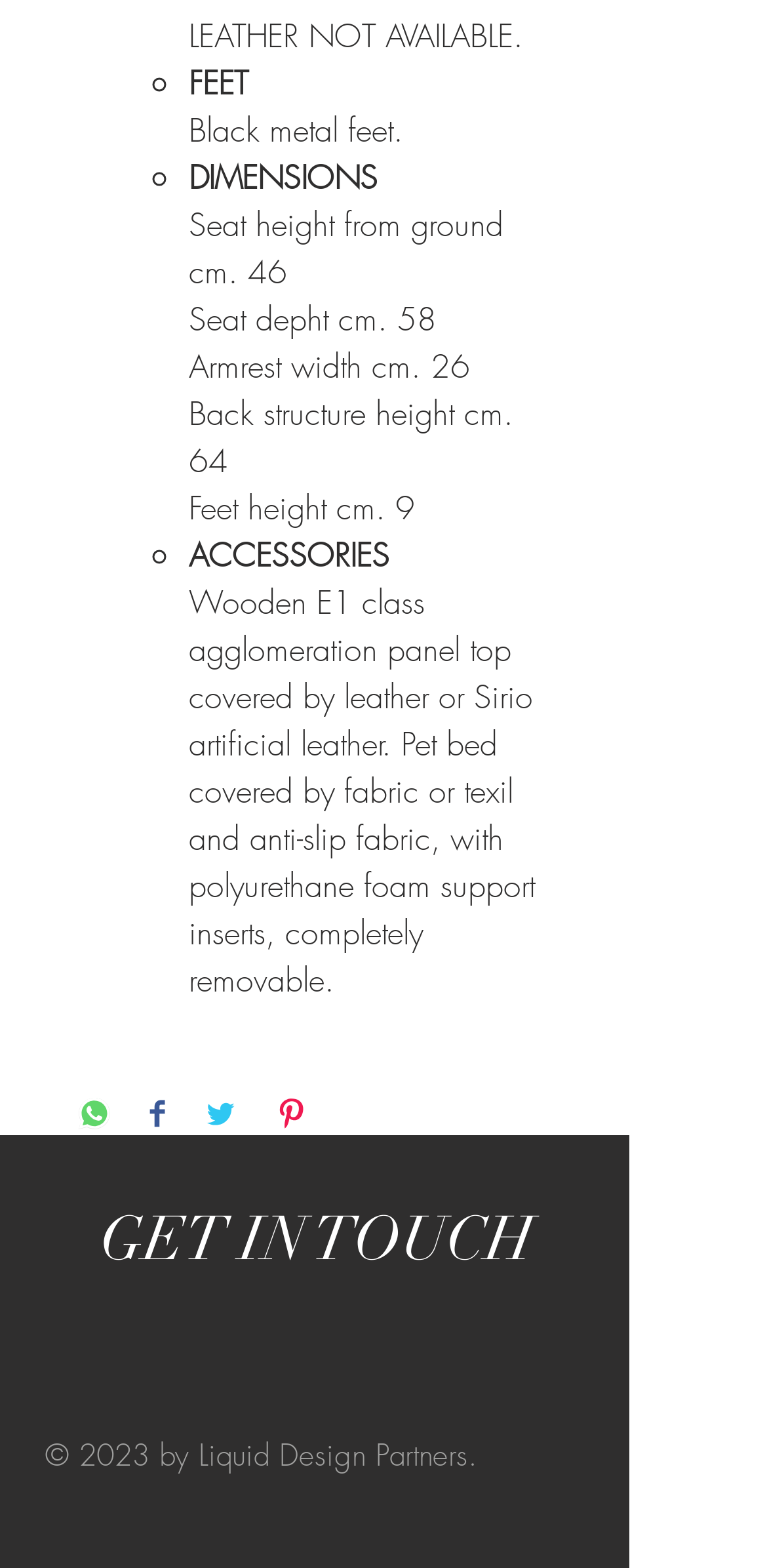Given the description of the UI element: "aria-label="Houzz"", predict the bounding box coordinates in the form of [left, top, right, bottom], with each value being a float between 0 and 1.

[0.131, 0.752, 0.195, 0.783]